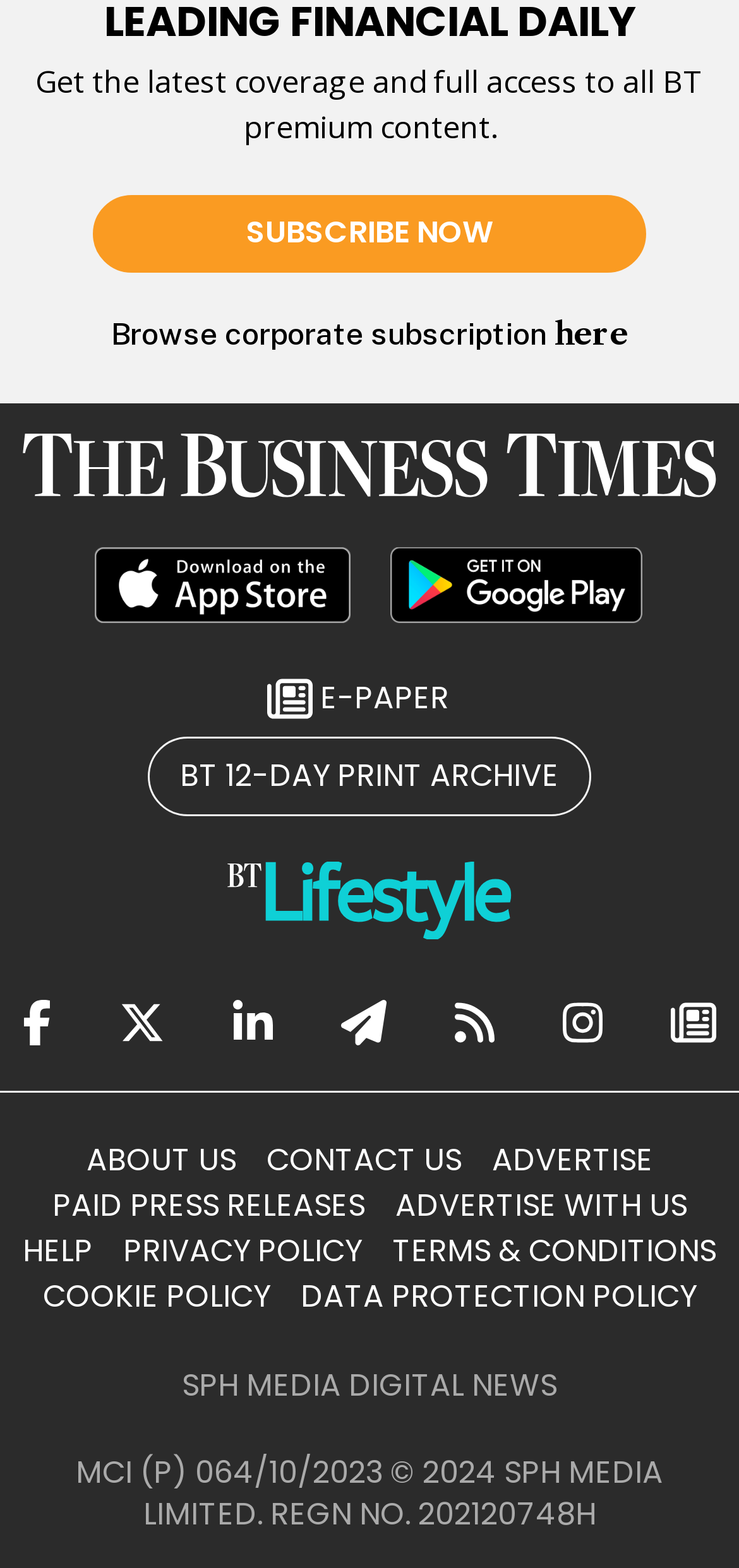What is the name of the publication?
We need a detailed and exhaustive answer to the question. Please elaborate.

The name of the publication can be found in the top-left corner of the webpage, where it says 'The Business Times' in a prominent font, accompanied by an image of the publication's logo.